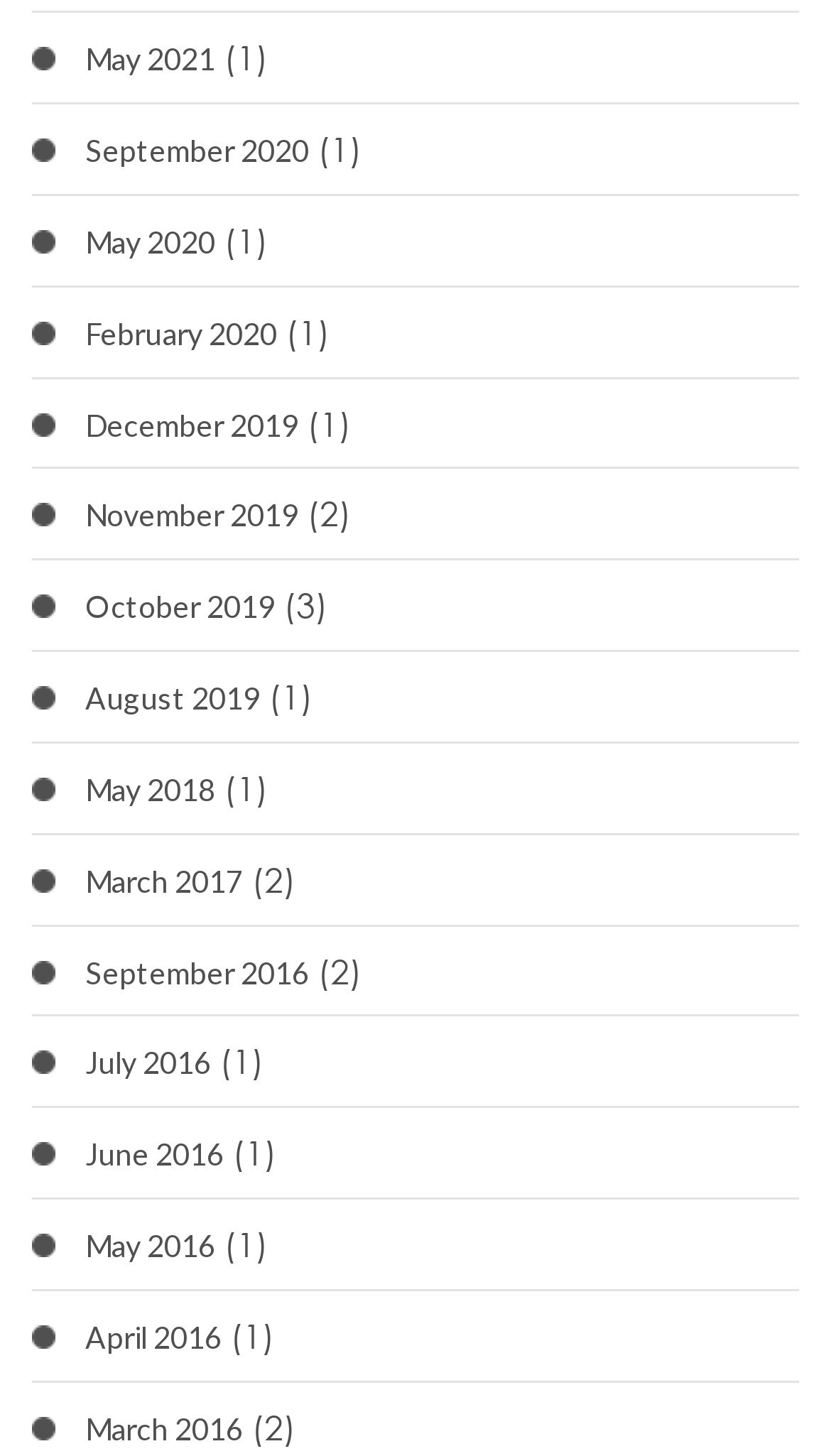Please provide the bounding box coordinate of the region that matches the element description: June 2016. Coordinates should be in the format (top-left x, top-left y, bottom-right x, bottom-right y) and all values should be between 0 and 1.

[0.103, 0.779, 0.269, 0.808]